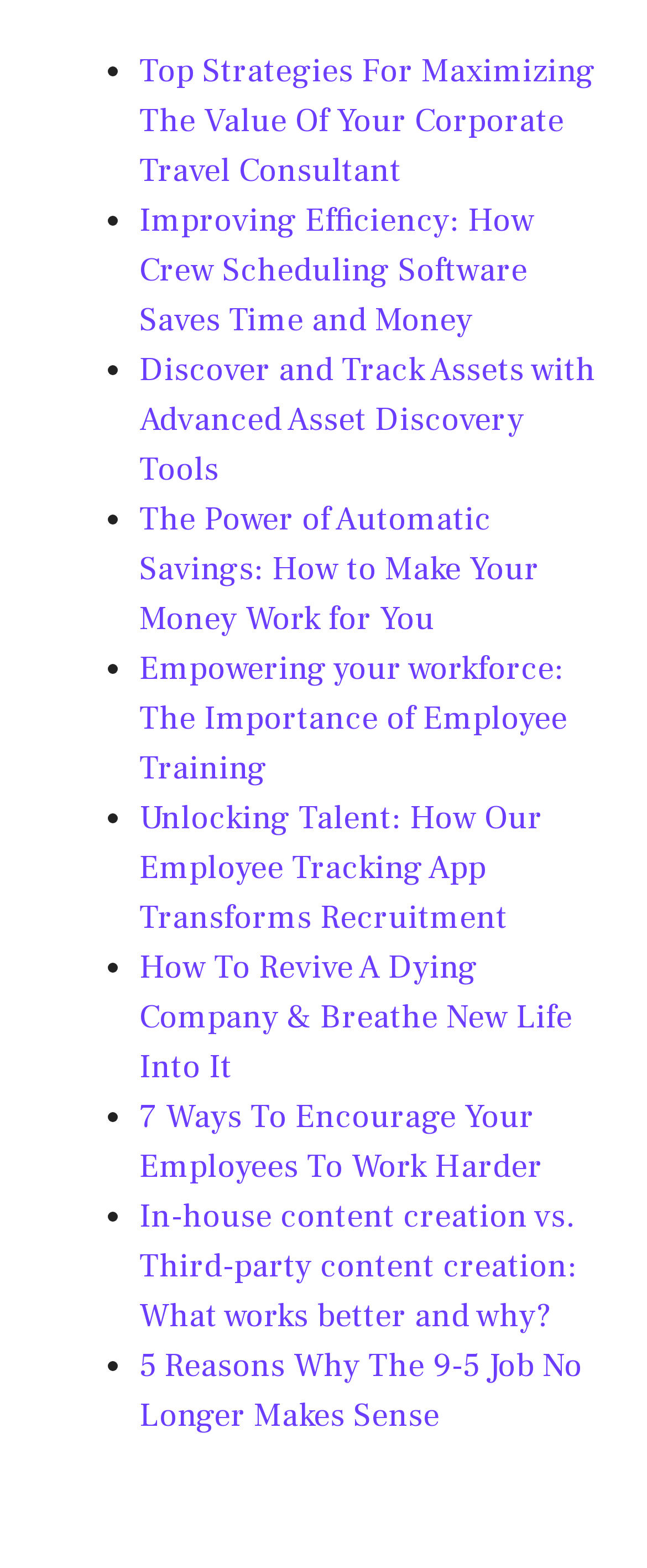Can you show the bounding box coordinates of the region to click on to complete the task described in the instruction: "Discover how to track assets with advanced asset discovery tools"?

[0.215, 0.222, 0.921, 0.313]